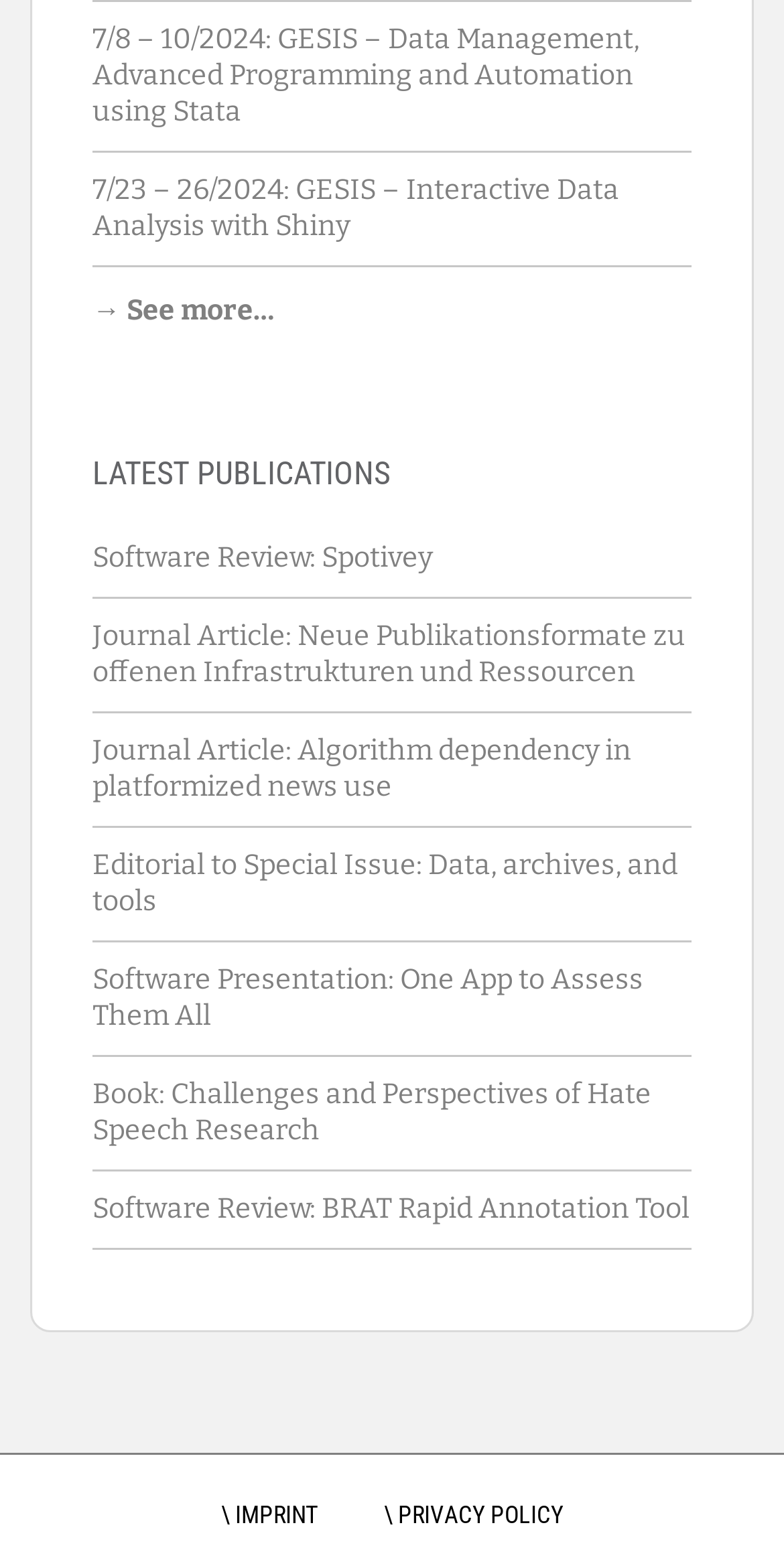What is the format of the dates in the publication links?
Please provide a full and detailed response to the question.

The publication links have dates in the format 'Month/Day – Month/Day Year', such as '7/8 – 10/2024' in the first link, which suggests that the dates are in the format of month, day, and year.